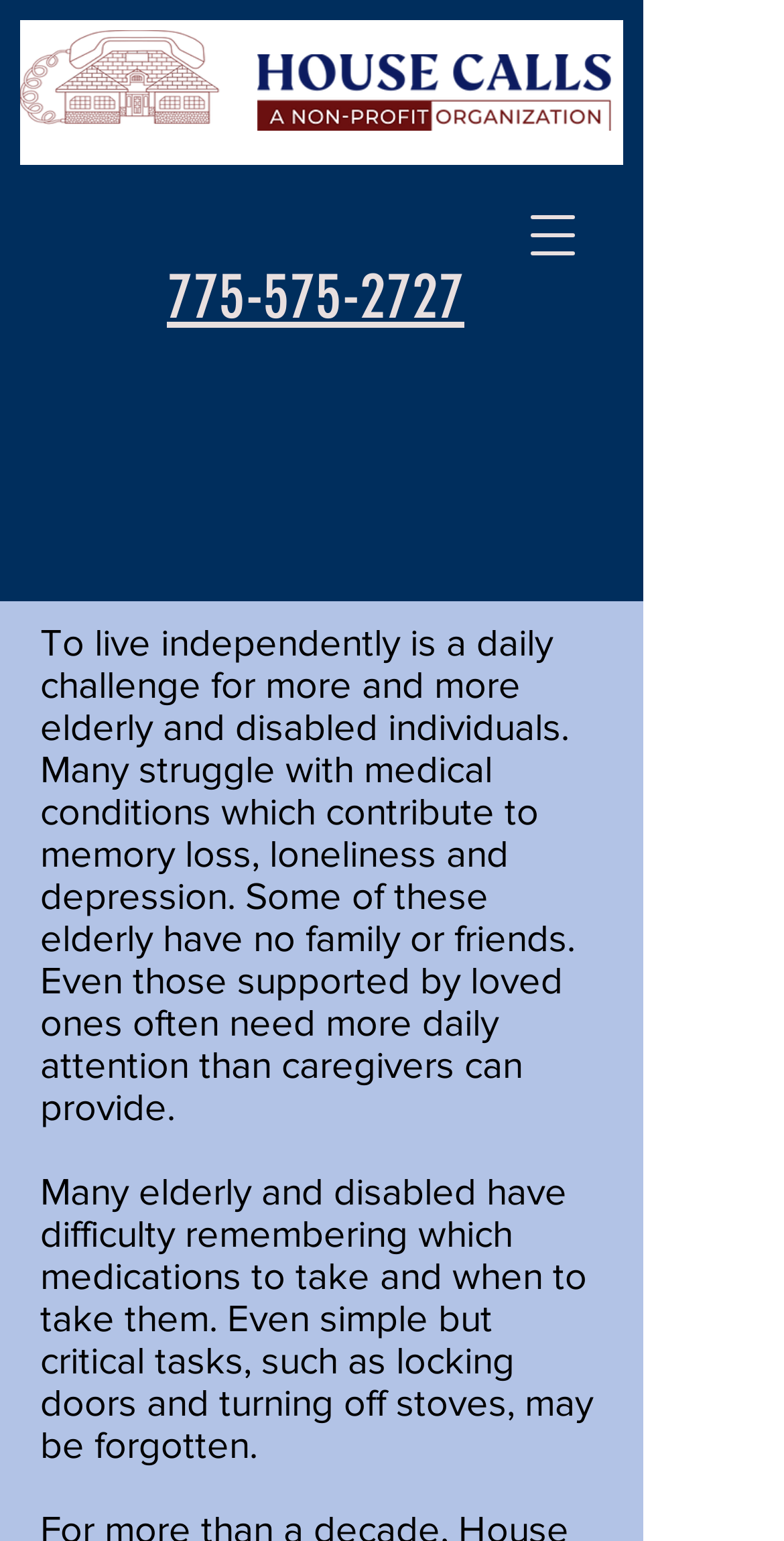How many images are on the webpage?
From the image, provide a succinct answer in one word or a short phrase.

2